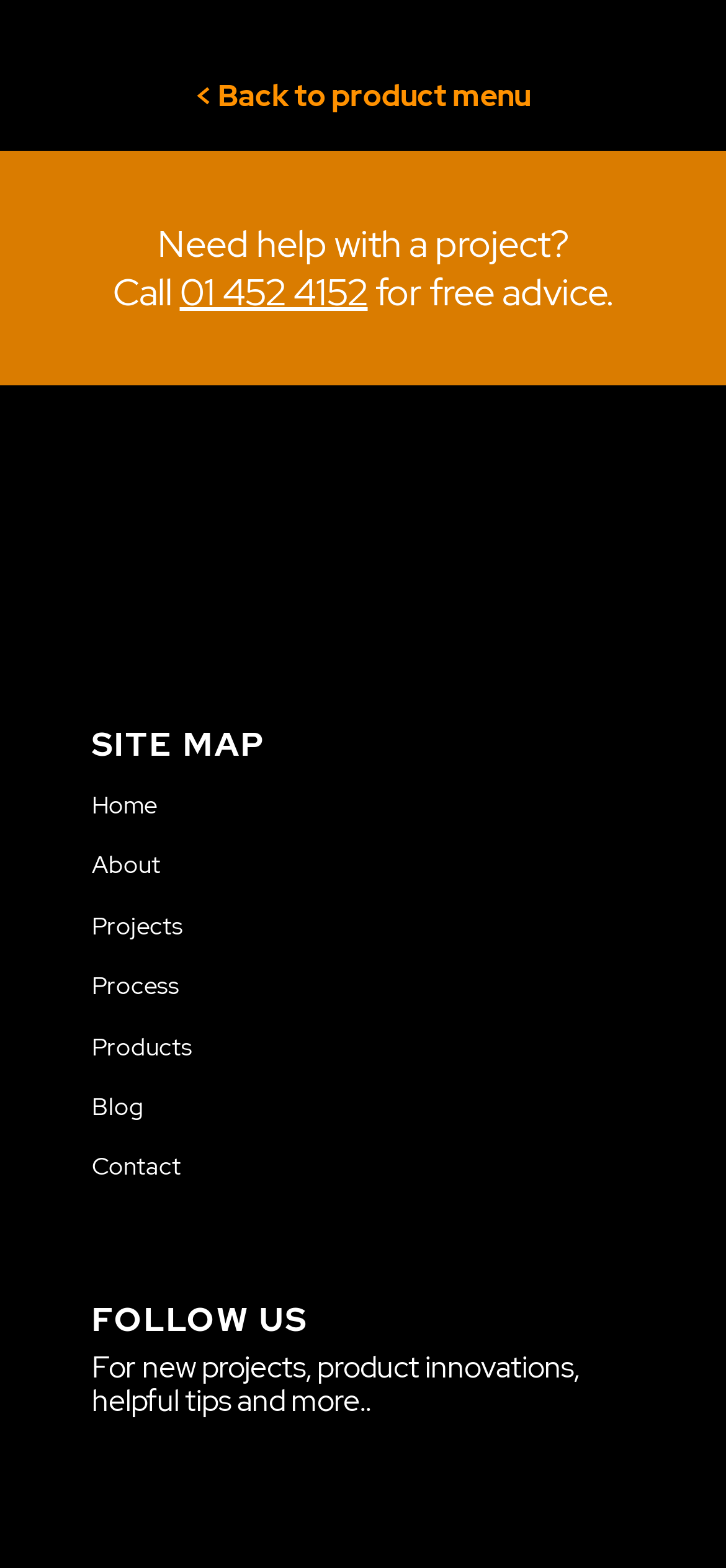From the element description < Back to product menu, predict the bounding box coordinates of the UI element. The coordinates must be specified in the format (top-left x, top-left y, bottom-right x, bottom-right y) and should be within the 0 to 1 range.

[0.269, 0.048, 0.731, 0.073]